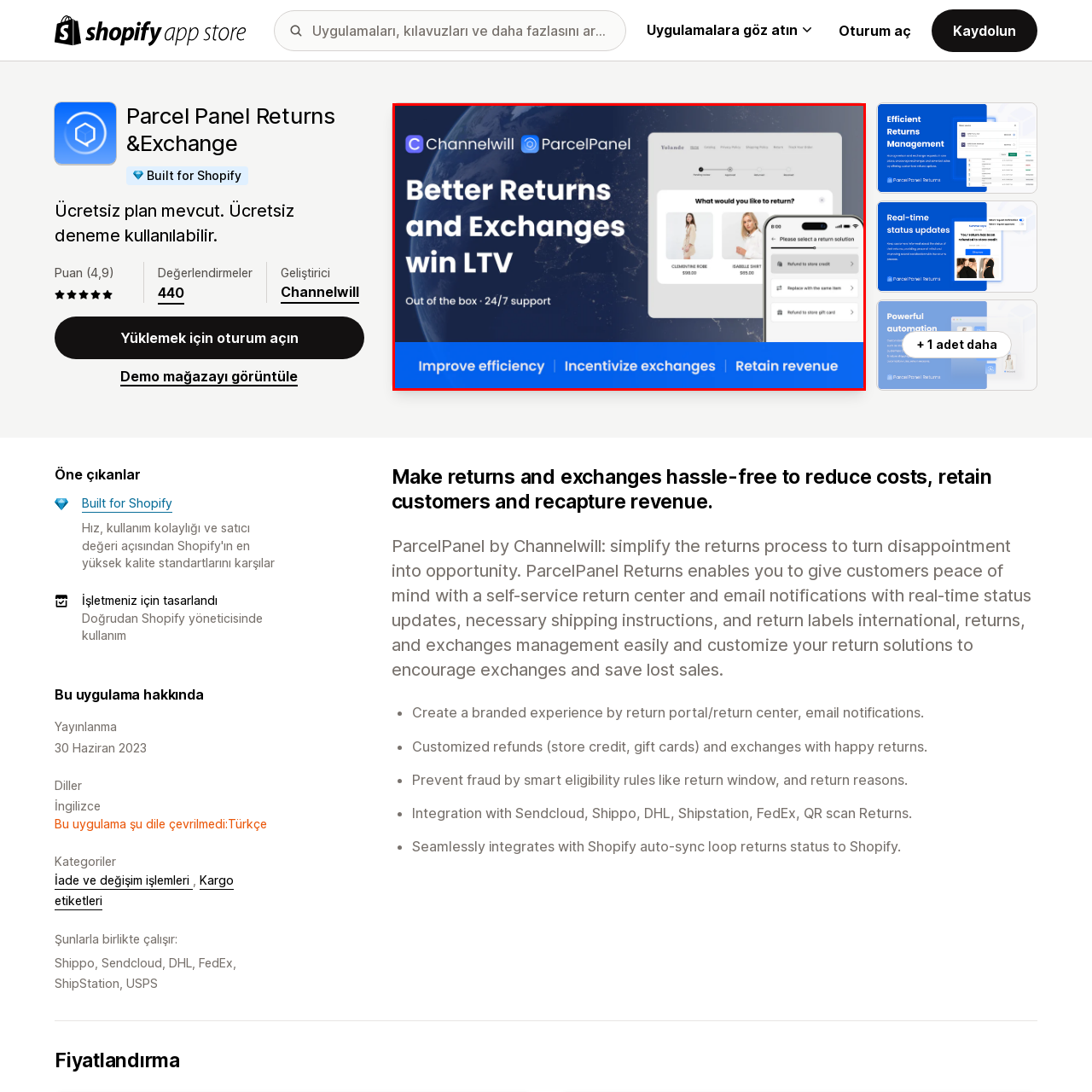What is the primary objective of the service?
View the image highlighted by the red bounding box and provide your answer in a single word or a brief phrase.

Simplify return processes